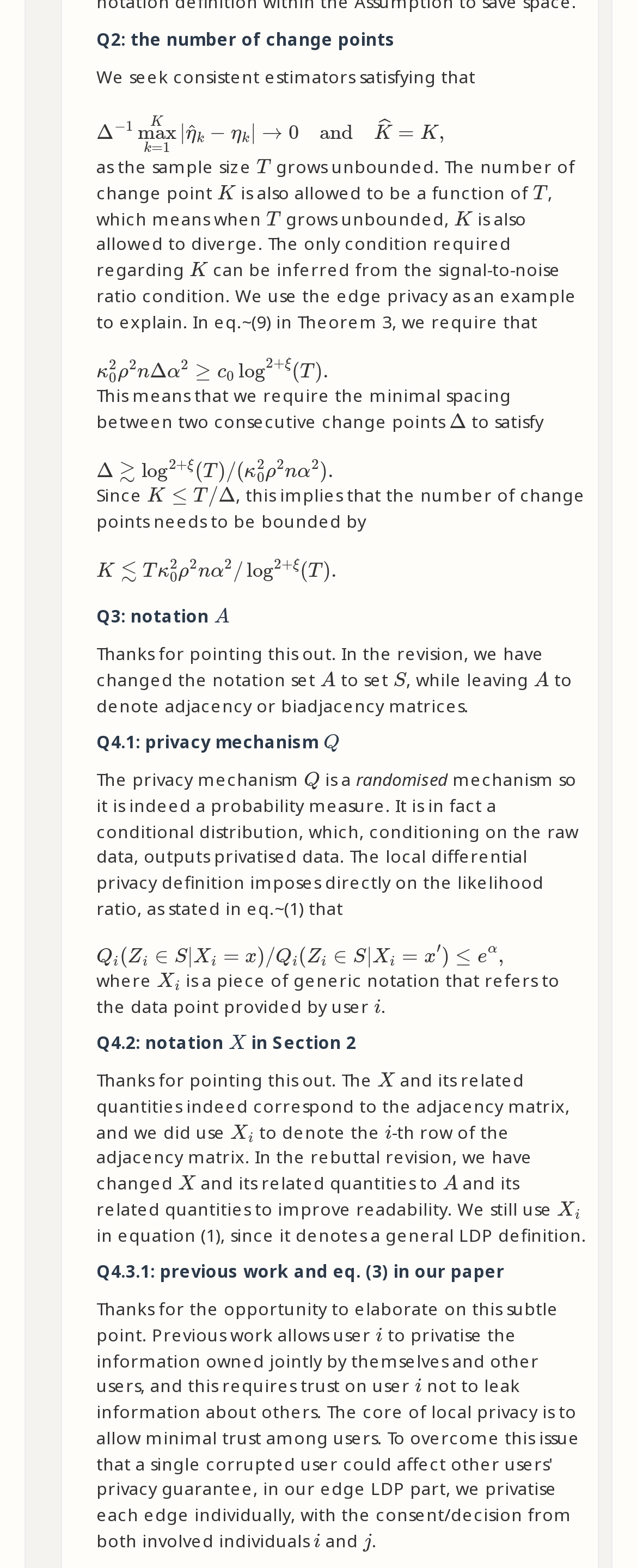Identify the bounding box coordinates of the area you need to click to perform the following instruction: "check the function of T".

[0.837, 0.113, 0.86, 0.123]